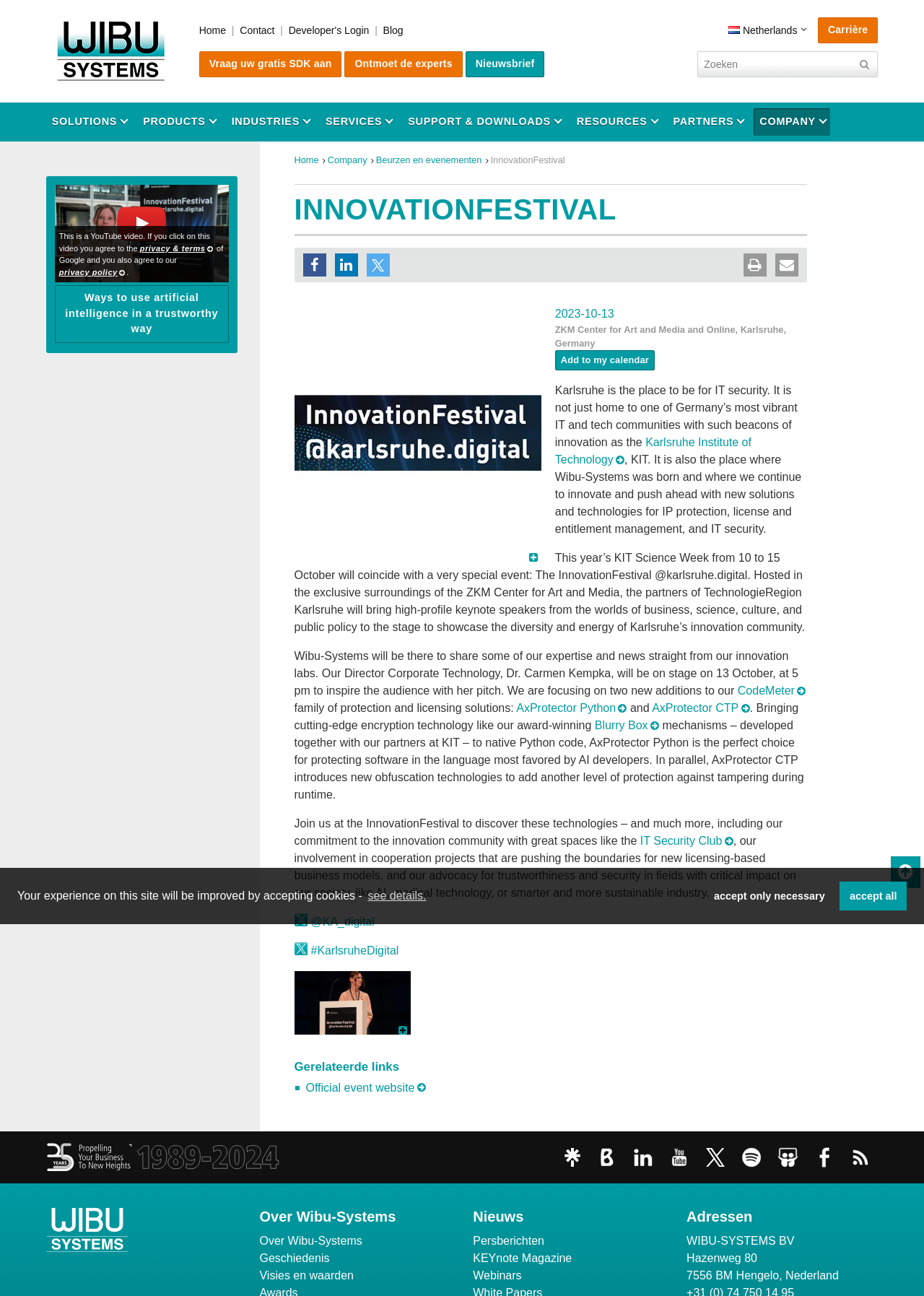Respond to the question below with a single word or phrase:
What is the company name of this website?

Wibu-Systems